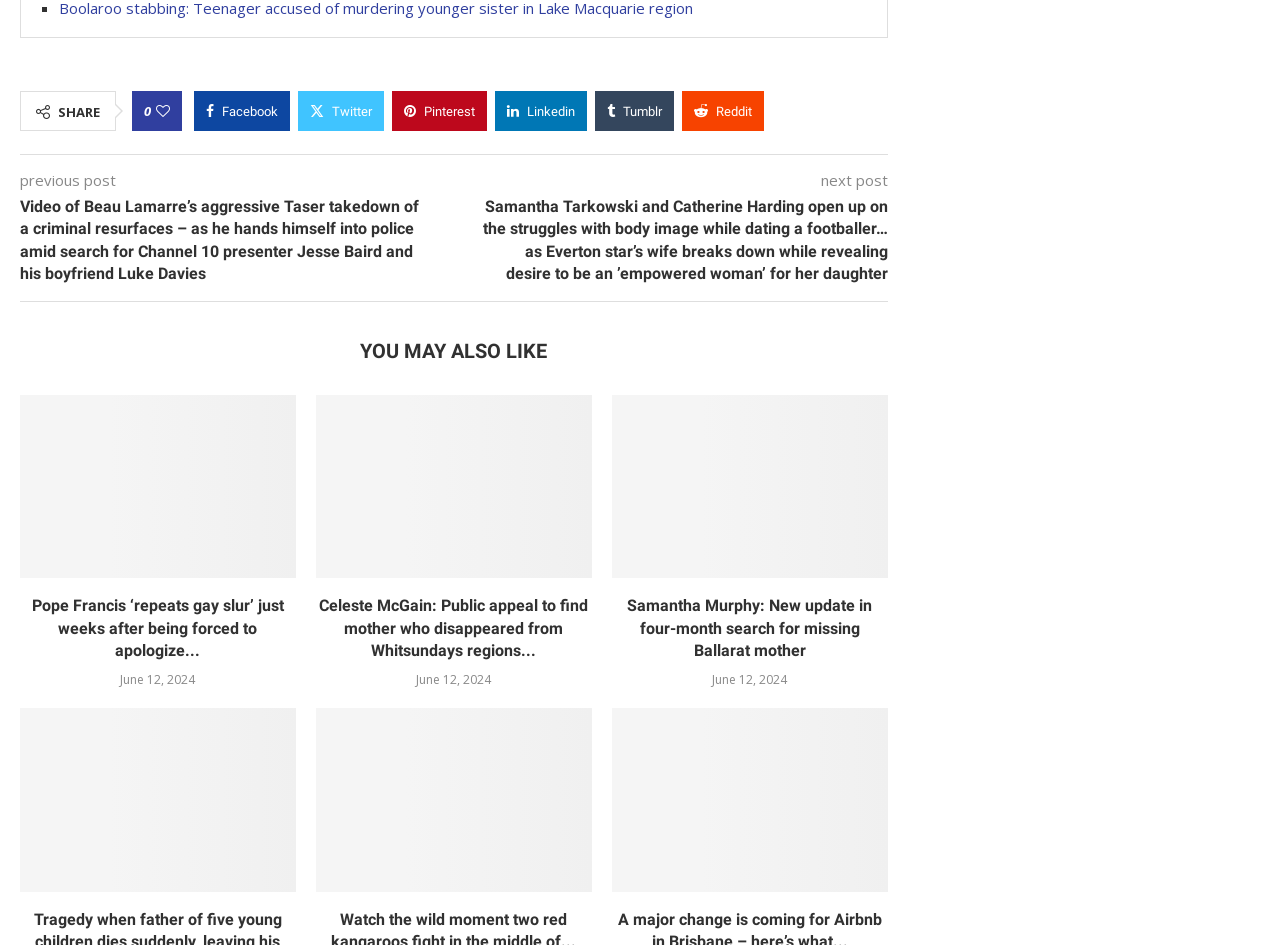What is the purpose of the 'SHARE' button?
Provide a detailed answer to the question, using the image to inform your response.

The 'SHARE' button is located at the top of the webpage, and it is accompanied by several social media platform links, such as Facebook, Twitter, and LinkedIn. This suggests that the purpose of the 'SHARE' button is to allow users to share the post on various social media platforms.